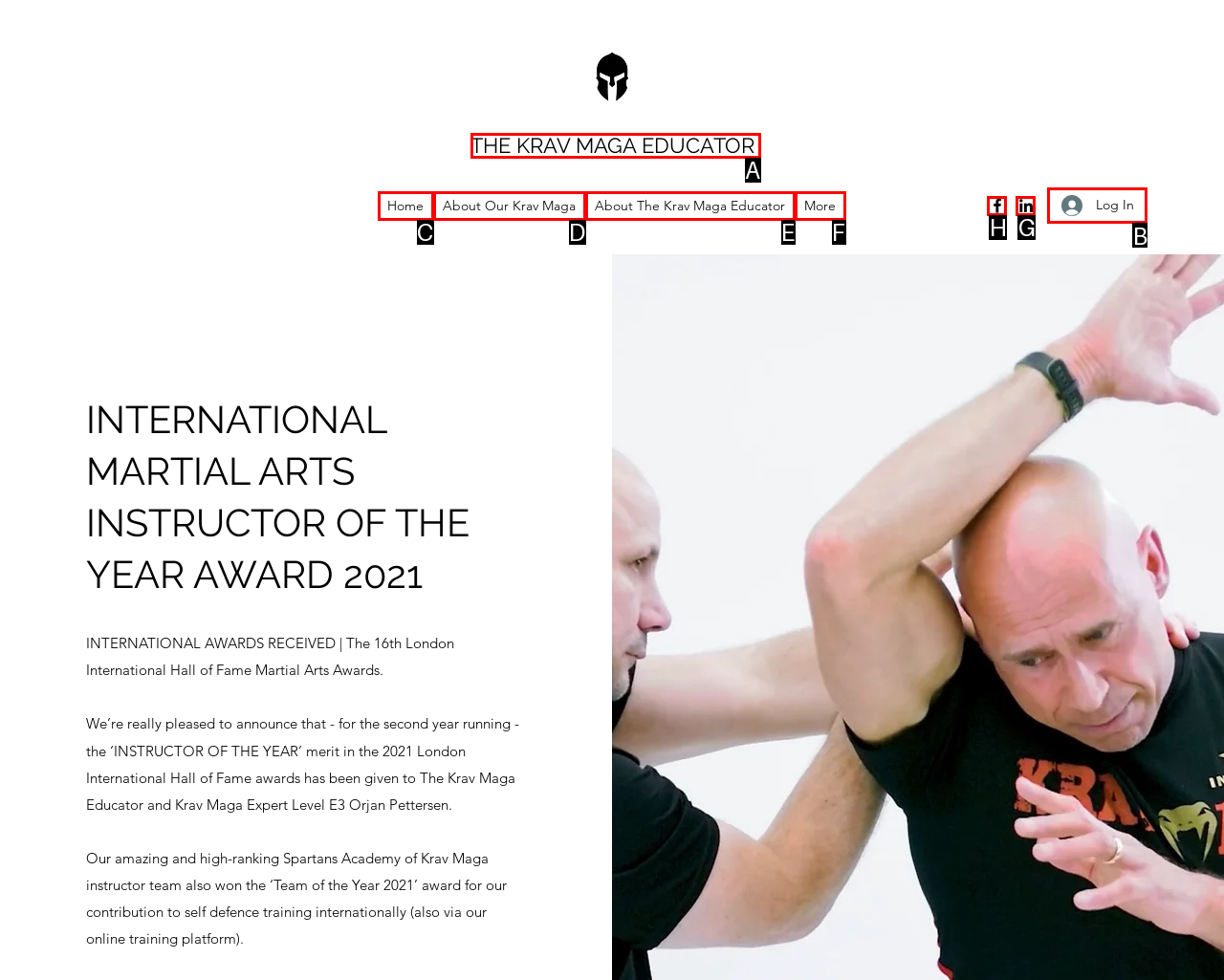Tell me the letter of the UI element I should click to accomplish the task: Click the LinkedIn link based on the choices provided in the screenshot.

G